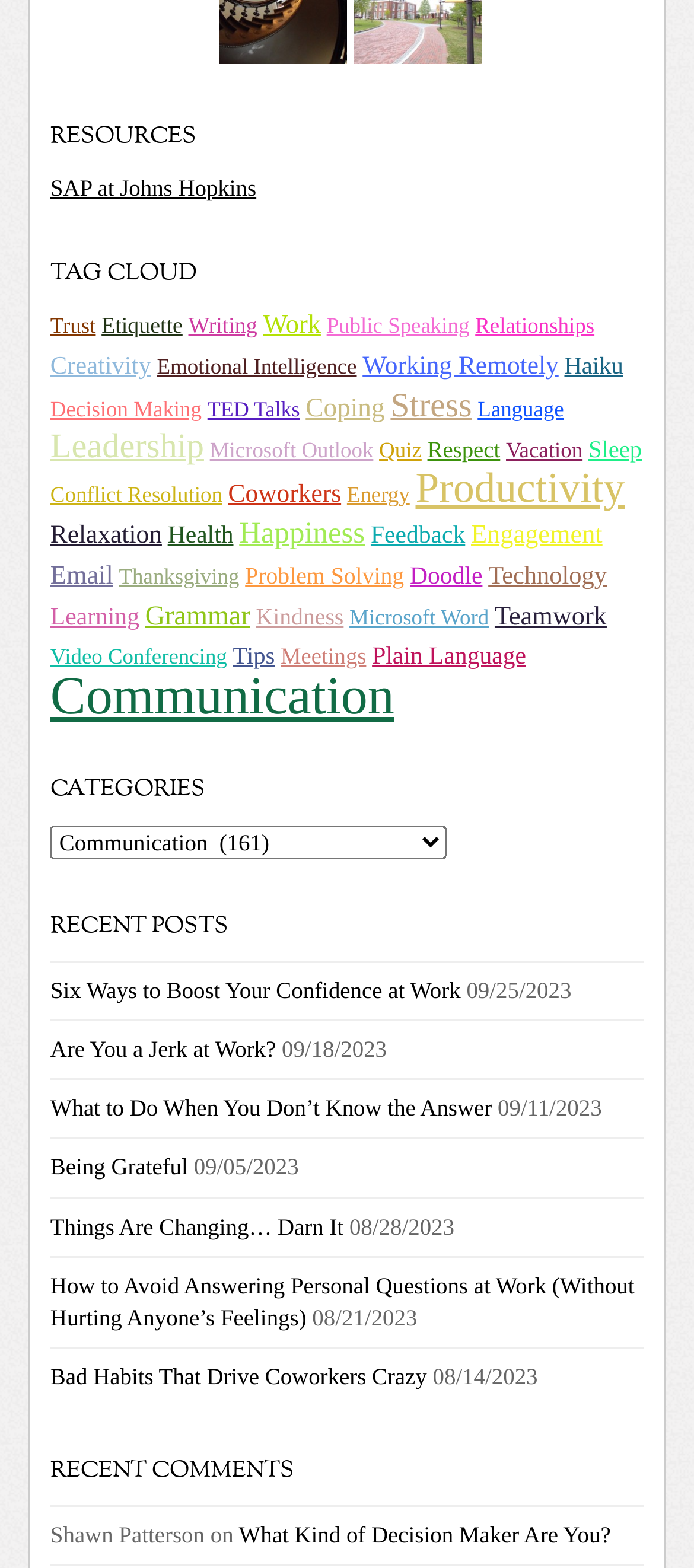Find and provide the bounding box coordinates for the UI element described here: "Things Are Changing… Darn It". The coordinates should be given as four float numbers between 0 and 1: [left, top, right, bottom].

[0.073, 0.773, 0.495, 0.79]